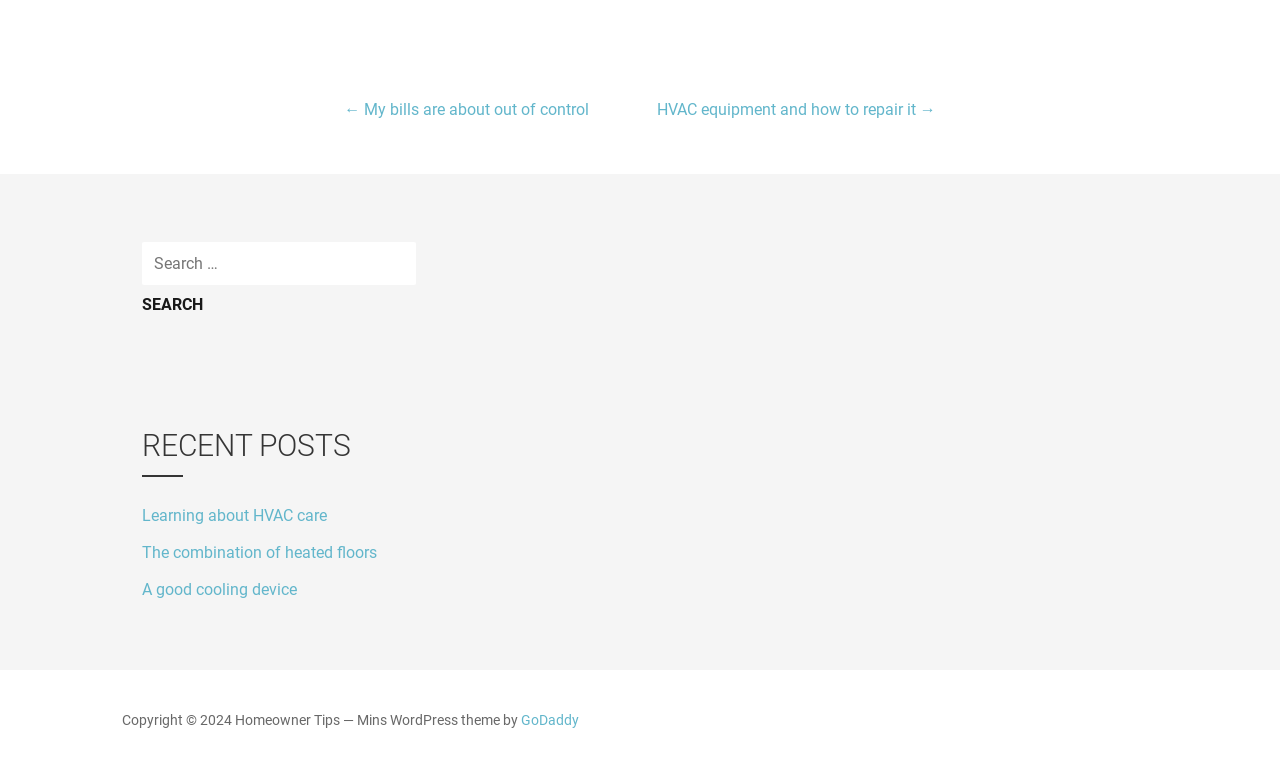What is the theme of the website?
Based on the visual content, answer with a single word or a brief phrase.

Mins WordPress theme